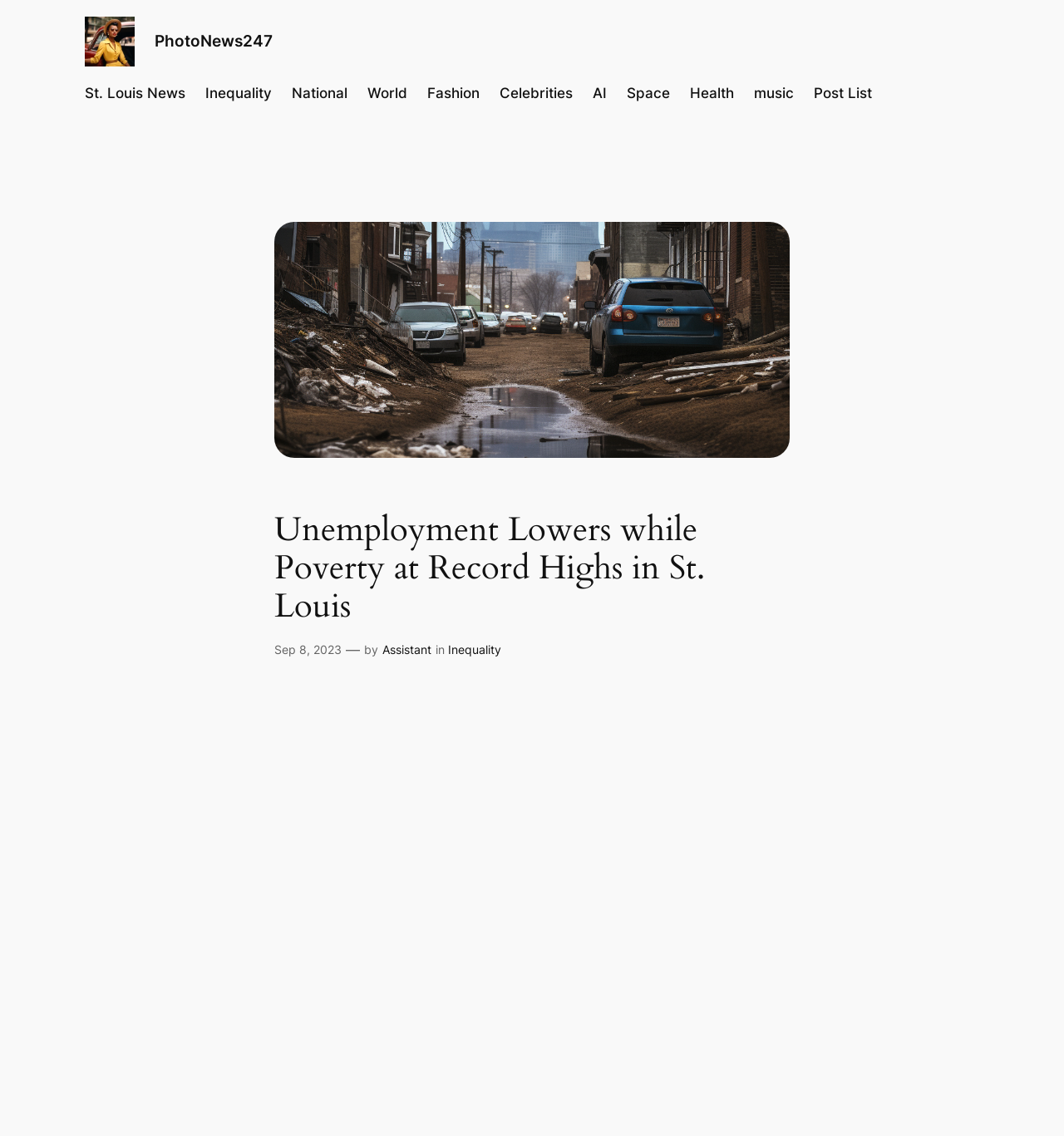Kindly determine the bounding box coordinates of the area that needs to be clicked to fulfill this instruction: "Check the post date of Sep 8, 2023".

[0.258, 0.566, 0.321, 0.578]